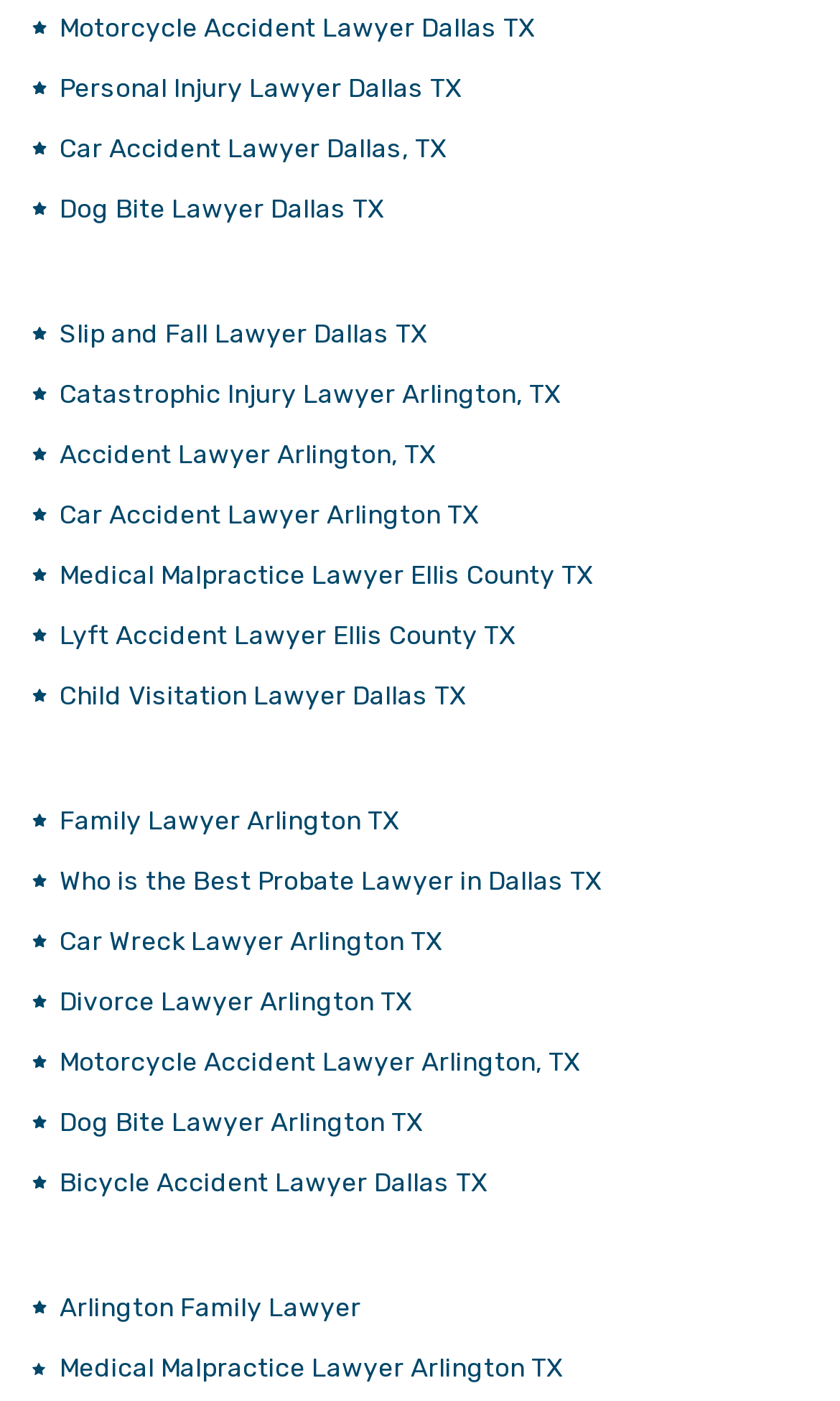What is the topic of the link at the bottom of the webpage?
Could you answer the question with a detailed and thorough explanation?

By looking at the bounding box coordinates, I can determine the vertical position of each link. The link with the highest y2 coordinate is the one at the bottom of the webpage, which is Arlington Family Lawyer.